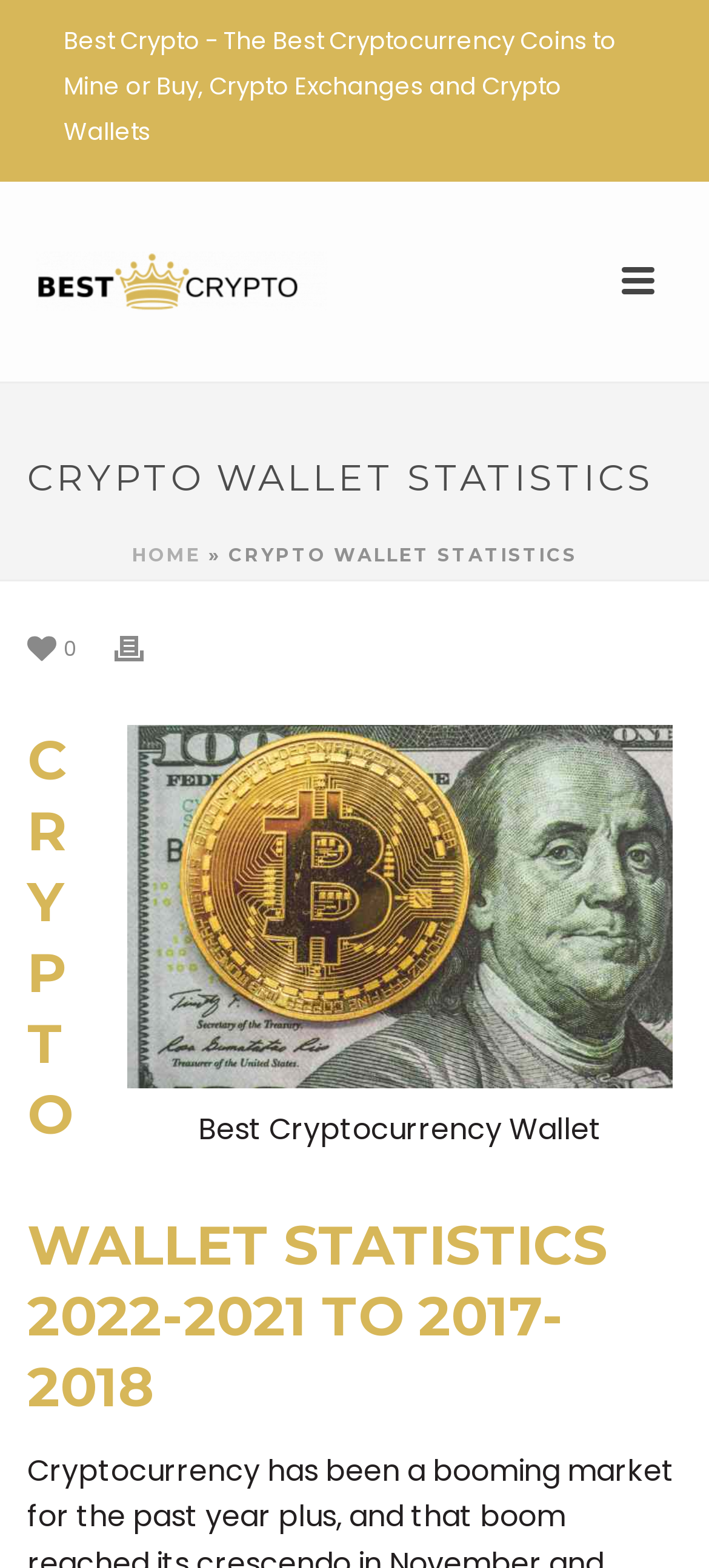What is the title of the image described by 'best crypto wallet'?
Based on the visual content, answer with a single word or a brief phrase.

Best Cryptocurrency Wallet